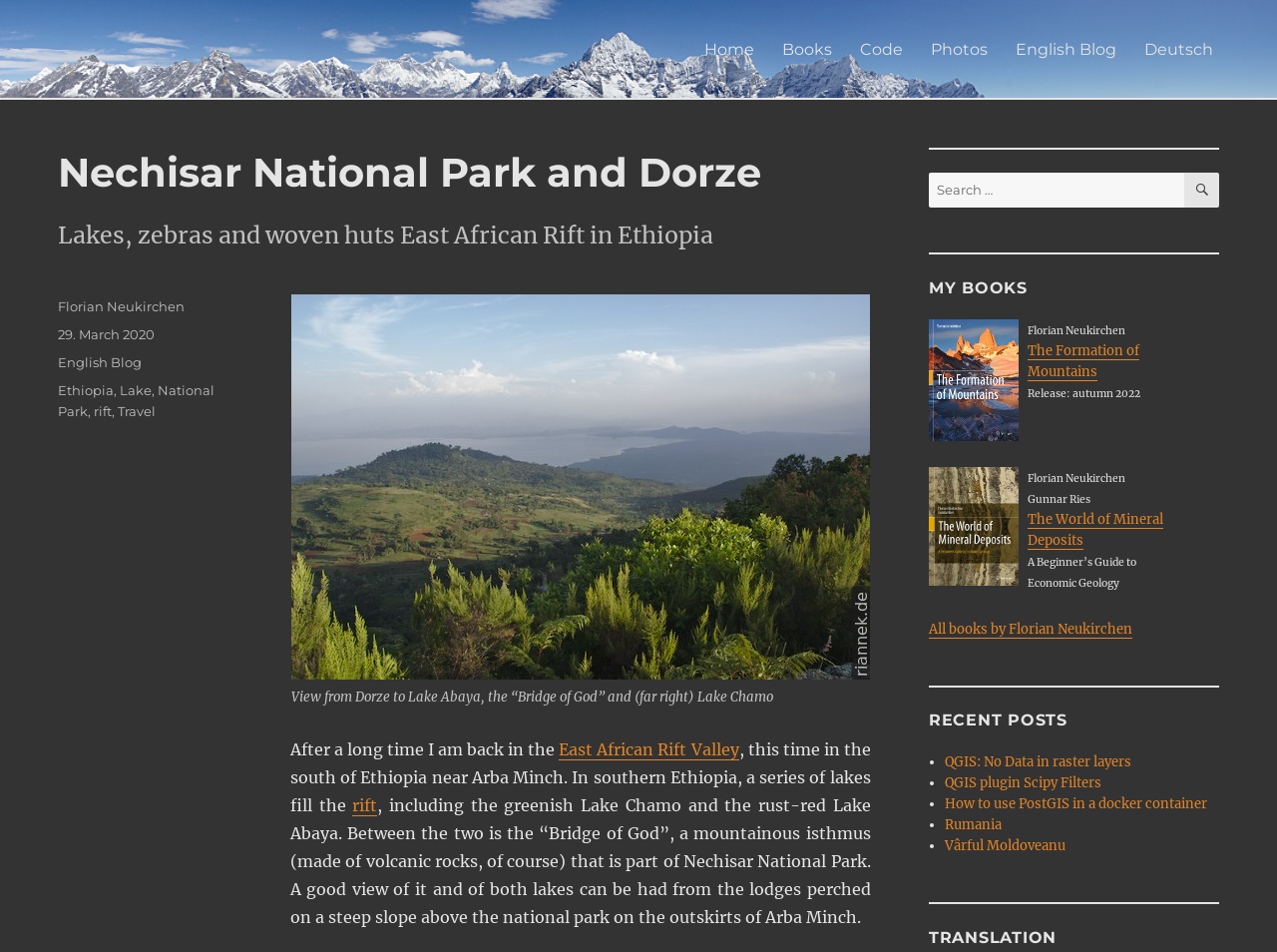Kindly provide the bounding box coordinates of the section you need to click on to fulfill the given instruction: "Click on the 'Home' link".

[0.541, 0.029, 0.602, 0.073]